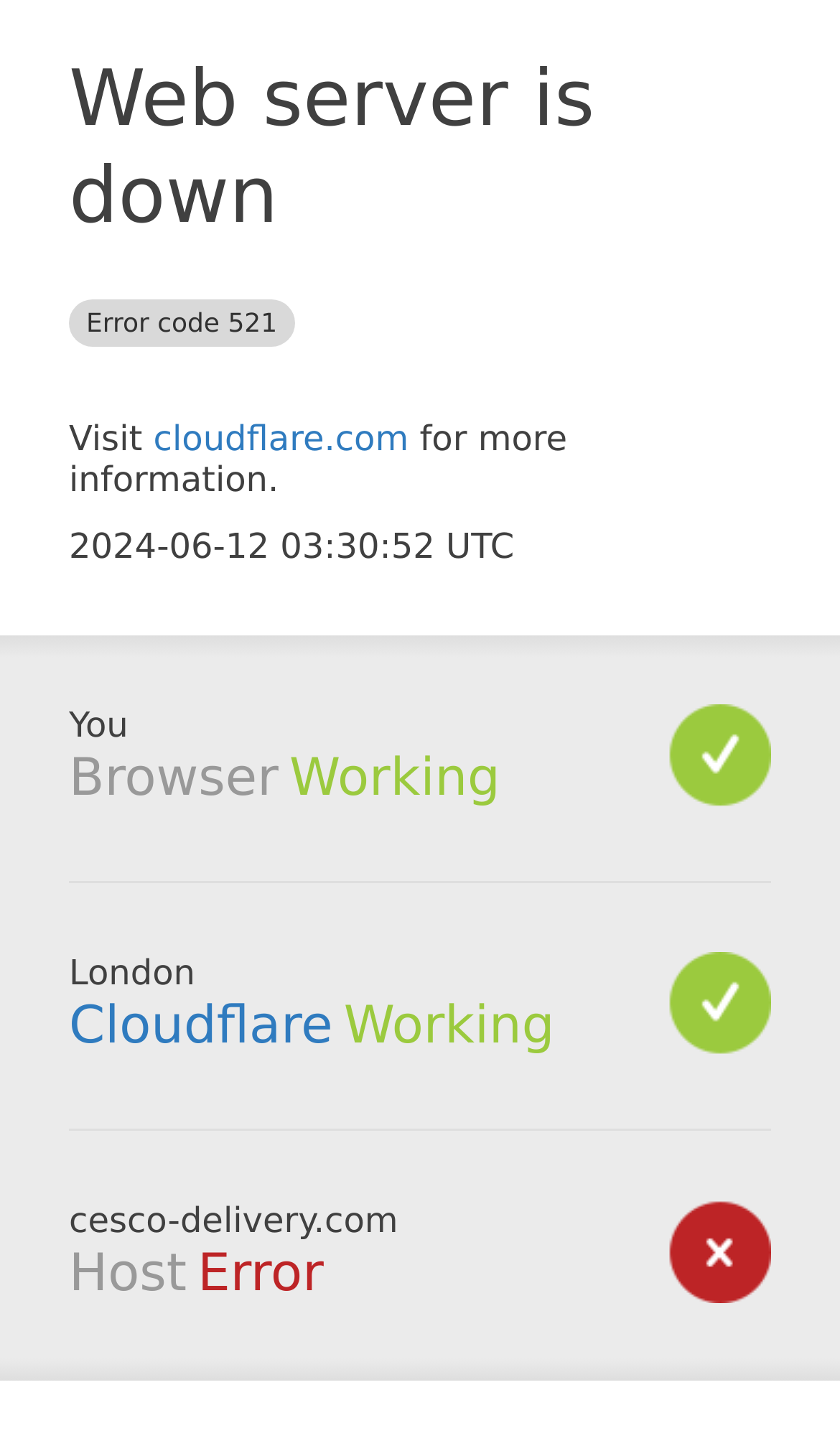What is the domain name of the website?
Using the image, provide a detailed and thorough answer to the question.

The domain name 'cesco-delivery.com' is mentioned at the bottom of the webpage with a bounding box coordinate of [0.082, 0.827, 0.474, 0.856].